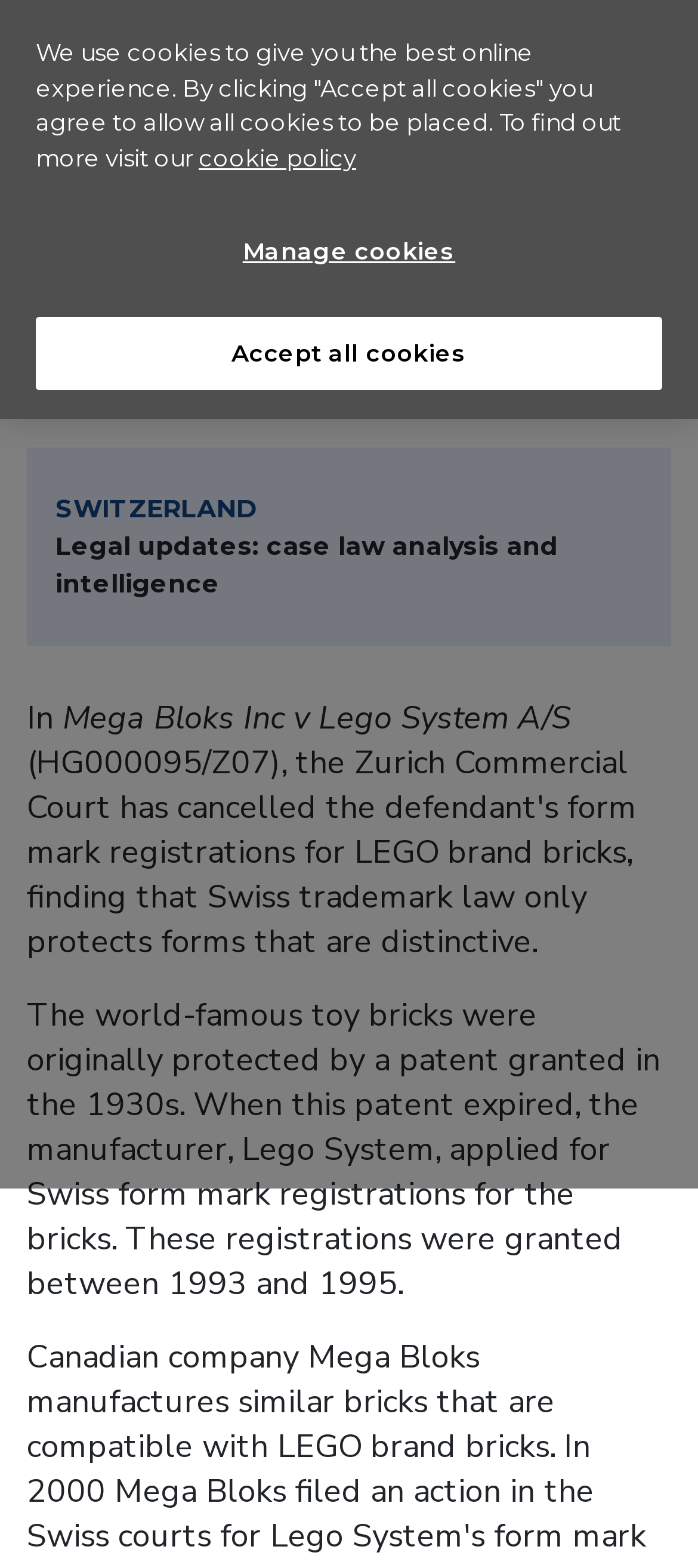Find the bounding box coordinates for the area that should be clicked to accomplish the instruction: "Click the menu button".

[0.059, 0.019, 0.241, 0.054]